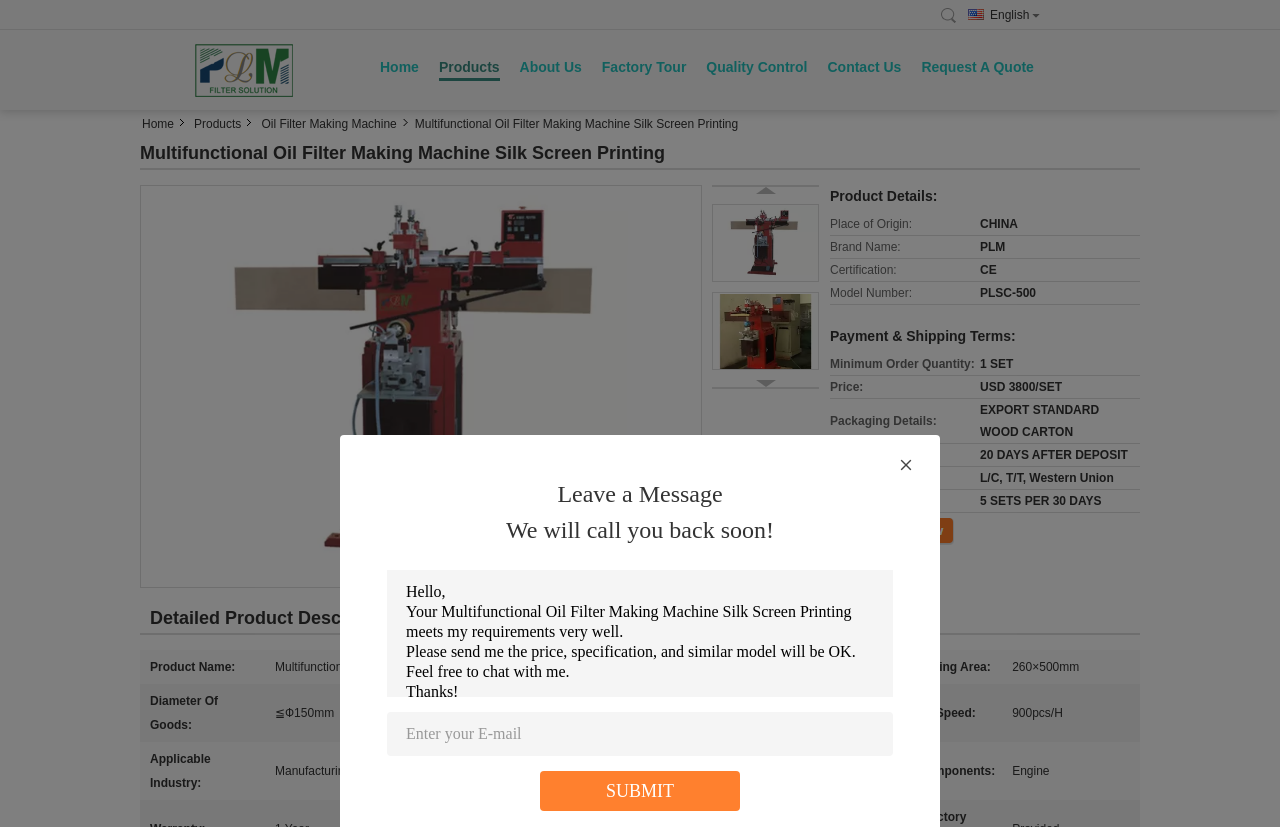Use the details in the image to answer the question thoroughly: 
What is the product name?

I found the product name by looking at the heading element with the text 'Multifunctional Oil Filter Making Machine Silk Screen Printing' which is located at the top of the webpage.